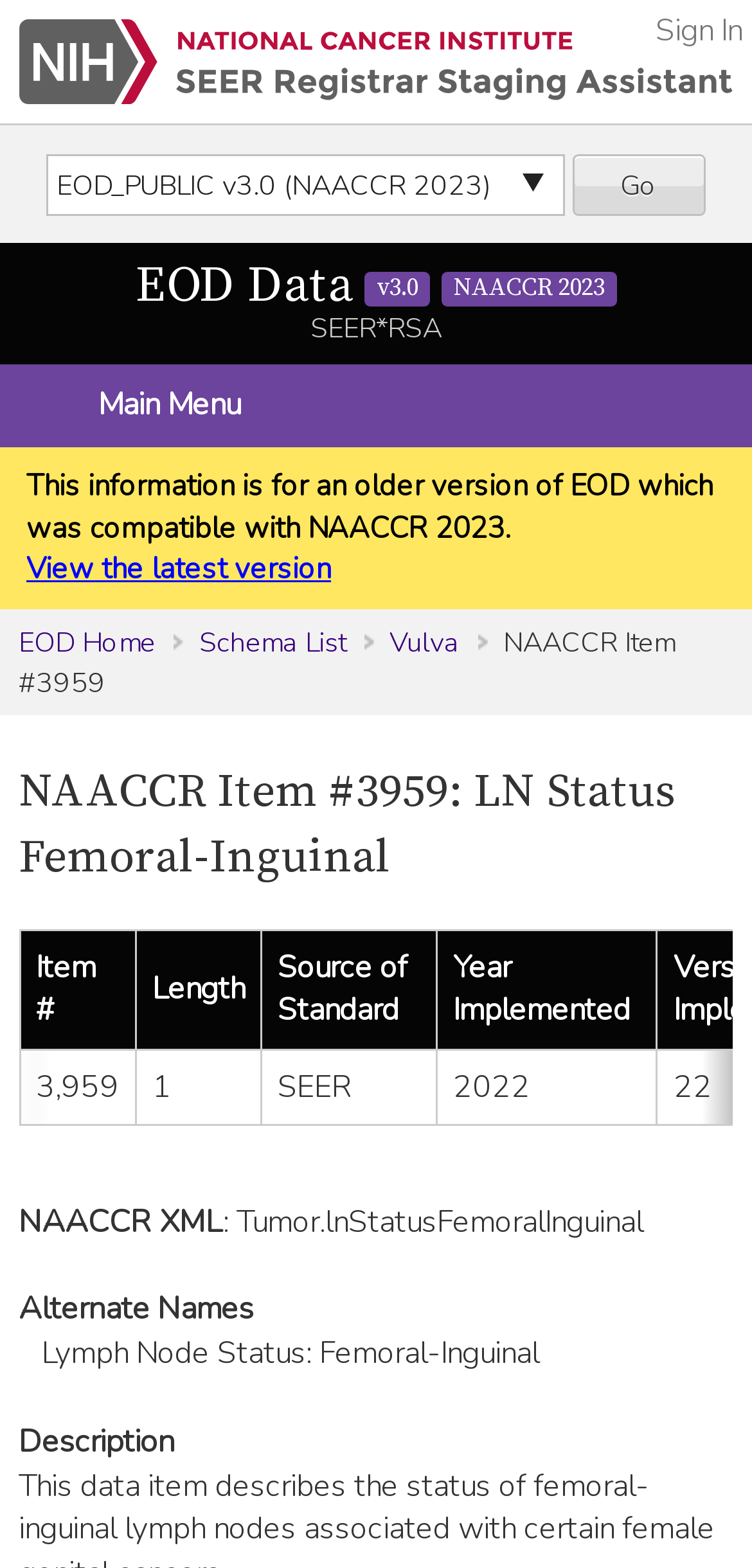Provide the bounding box coordinates of the HTML element described as: "Go". The bounding box coordinates should be four float numbers between 0 and 1, i.e., [left, top, right, bottom].

[0.761, 0.098, 0.937, 0.137]